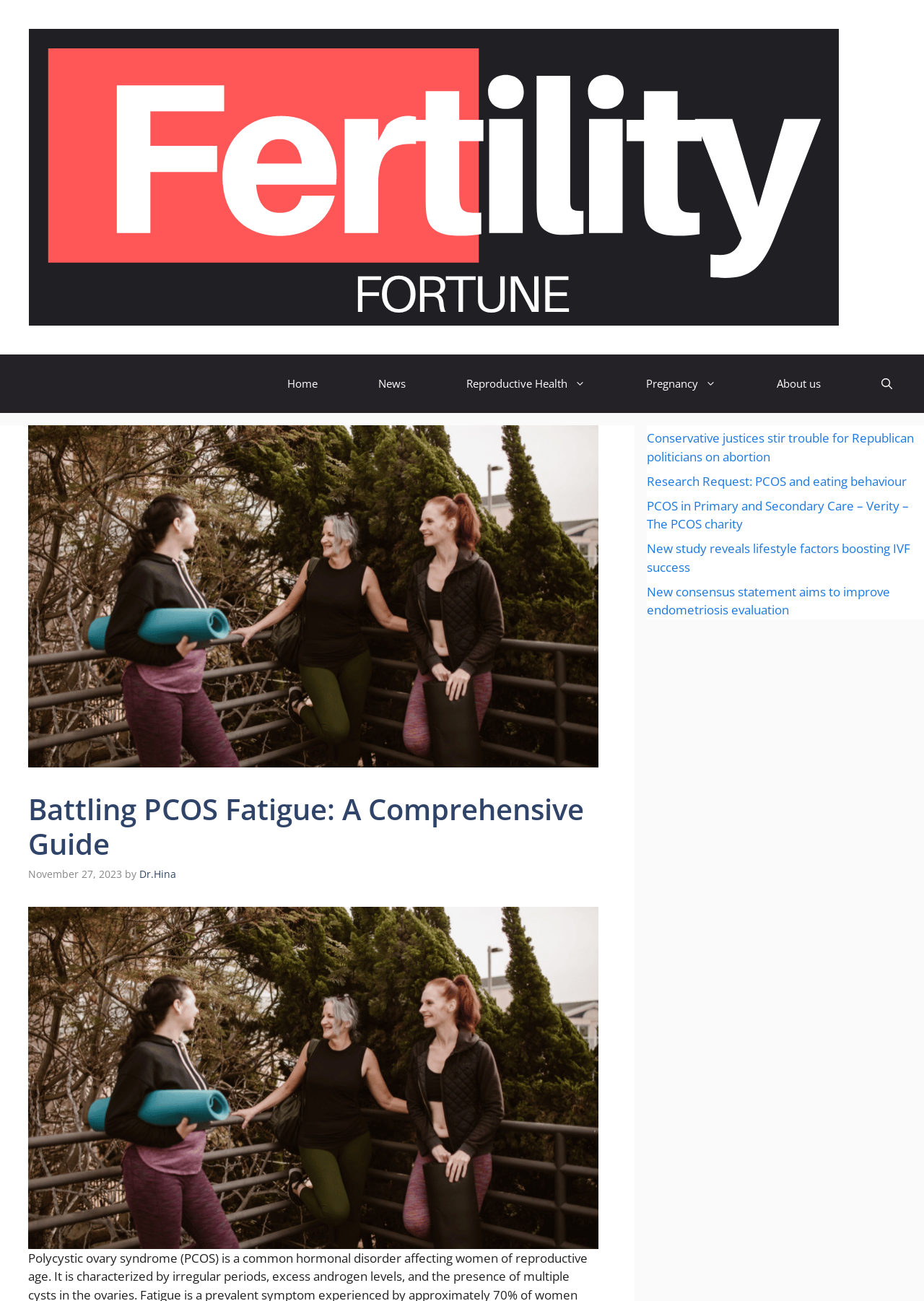What is the category of the link 'Reproductive Health'?
Using the details shown in the screenshot, provide a comprehensive answer to the question.

The category of the link 'Reproductive Health' can be determined by looking at its position in the navigation section, which is located below the banner section.